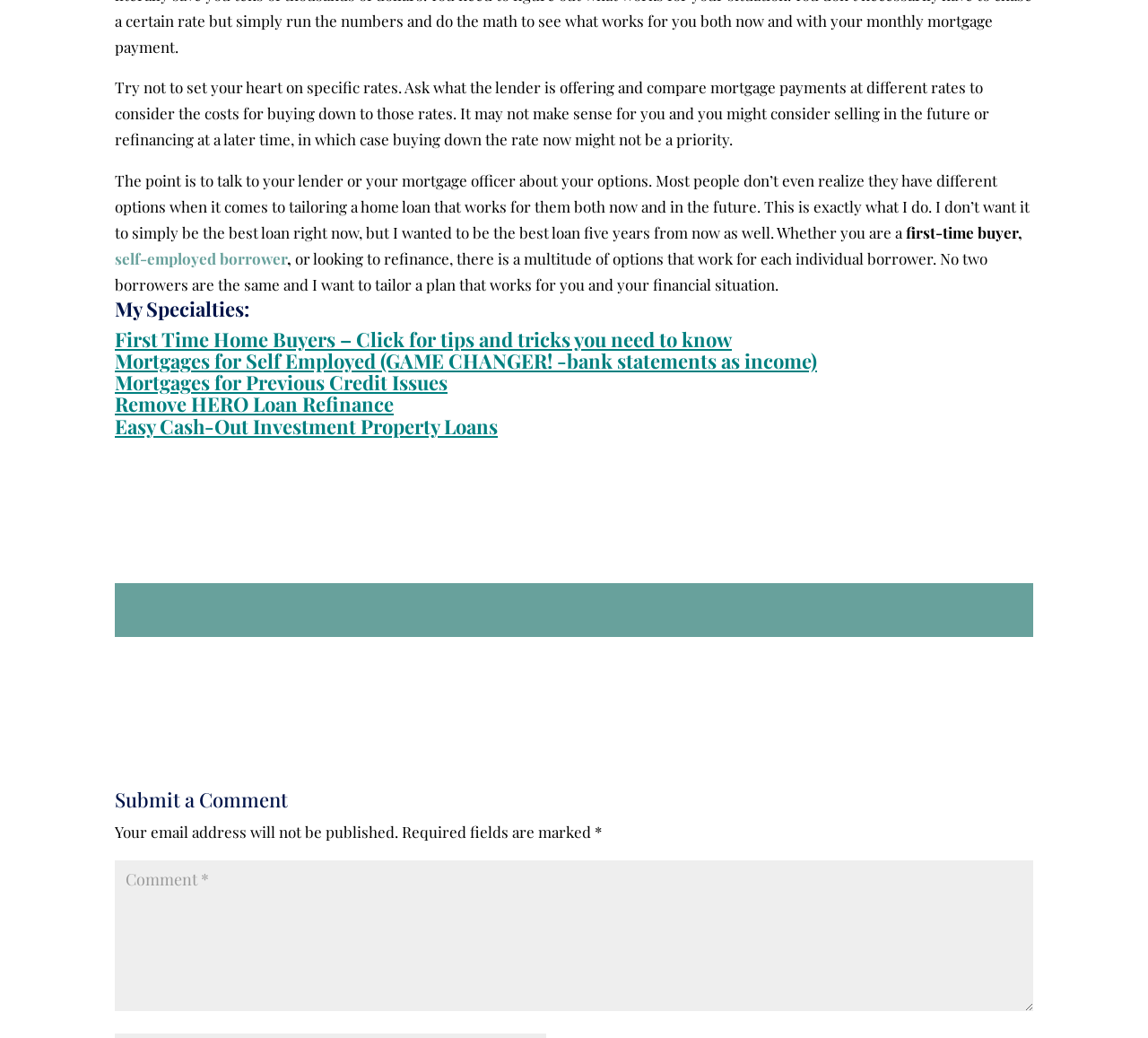What is the main topic of the webpage?
Refer to the screenshot and deliver a thorough answer to the question presented.

The webpage appears to be about mortgages, as it discusses various aspects of mortgages, such as rates, options, and specialties. The text on the webpage mentions 'mortgage payments', 'lender', and 'home loan', which further supports this conclusion.